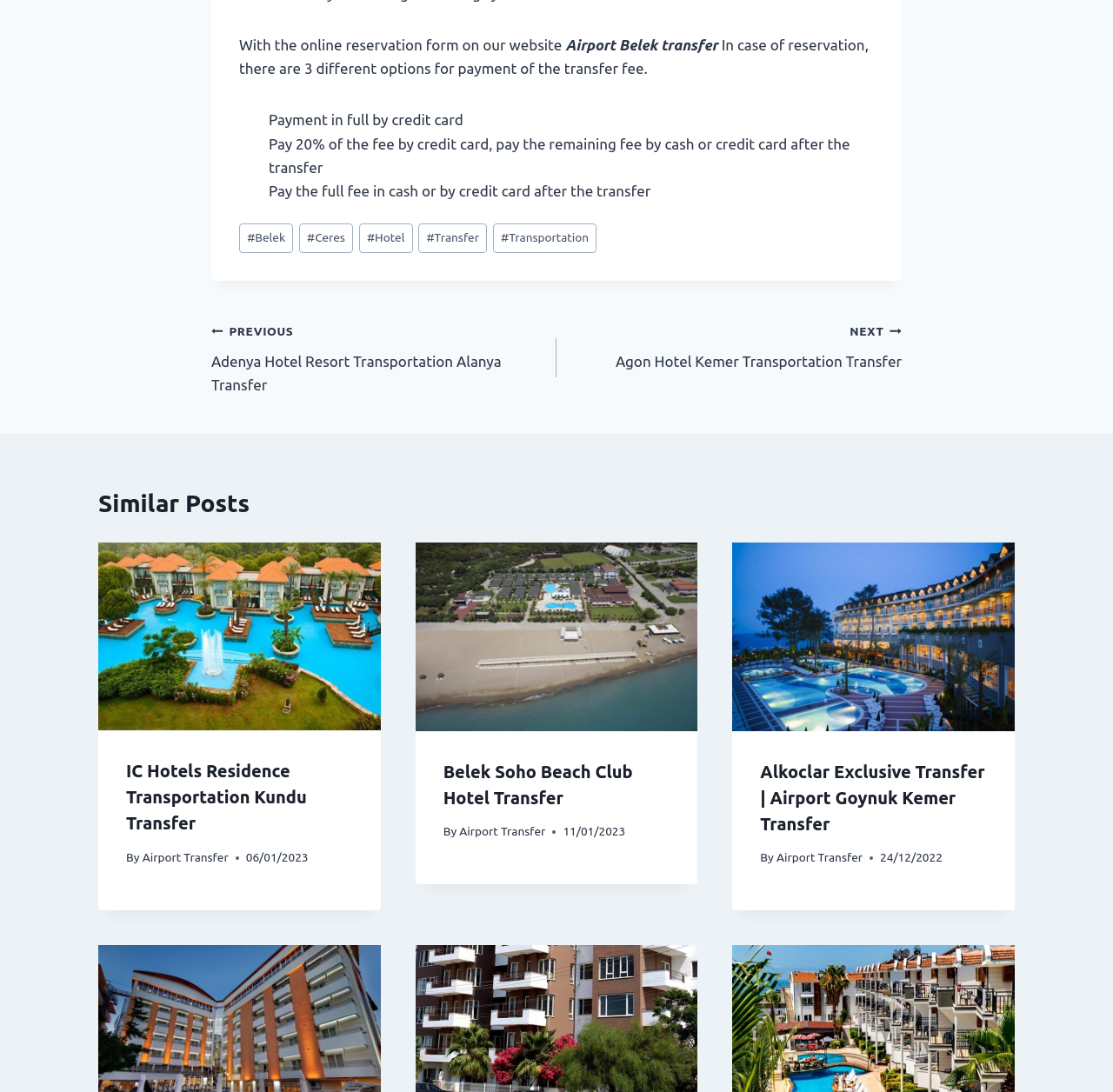Could you specify the bounding box coordinates for the clickable section to complete the following instruction: "Click on the 'Alkoclar Exclusive Transfer | Airport Goynuk Kemer Transfer' link"?

[0.658, 0.497, 0.912, 0.669]